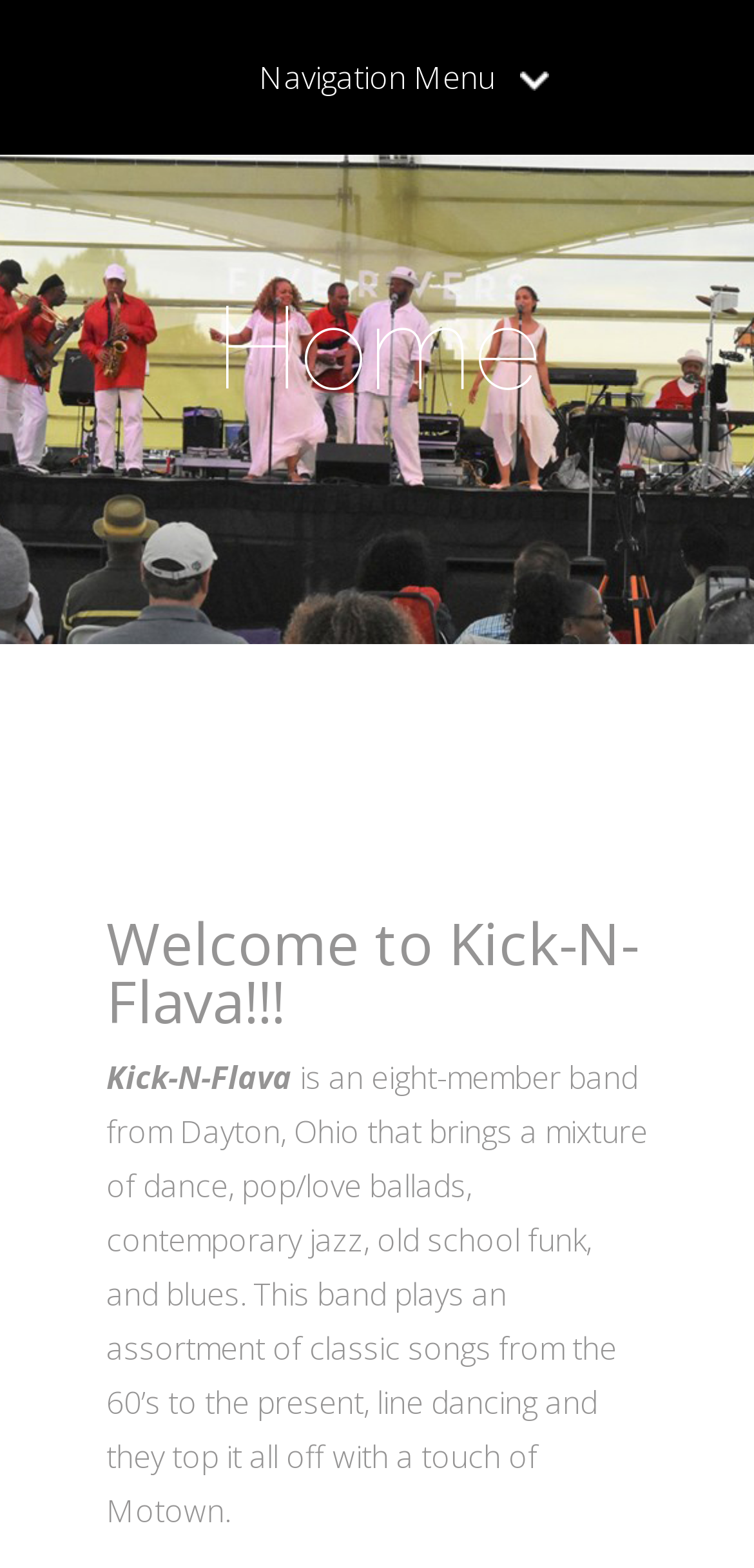Extract the bounding box coordinates of the UI element described by: "Navigation Menu". The coordinates should include four float numbers ranging from 0 to 1, e.g., [left, top, right, bottom].

[0.313, 0.039, 0.687, 0.059]